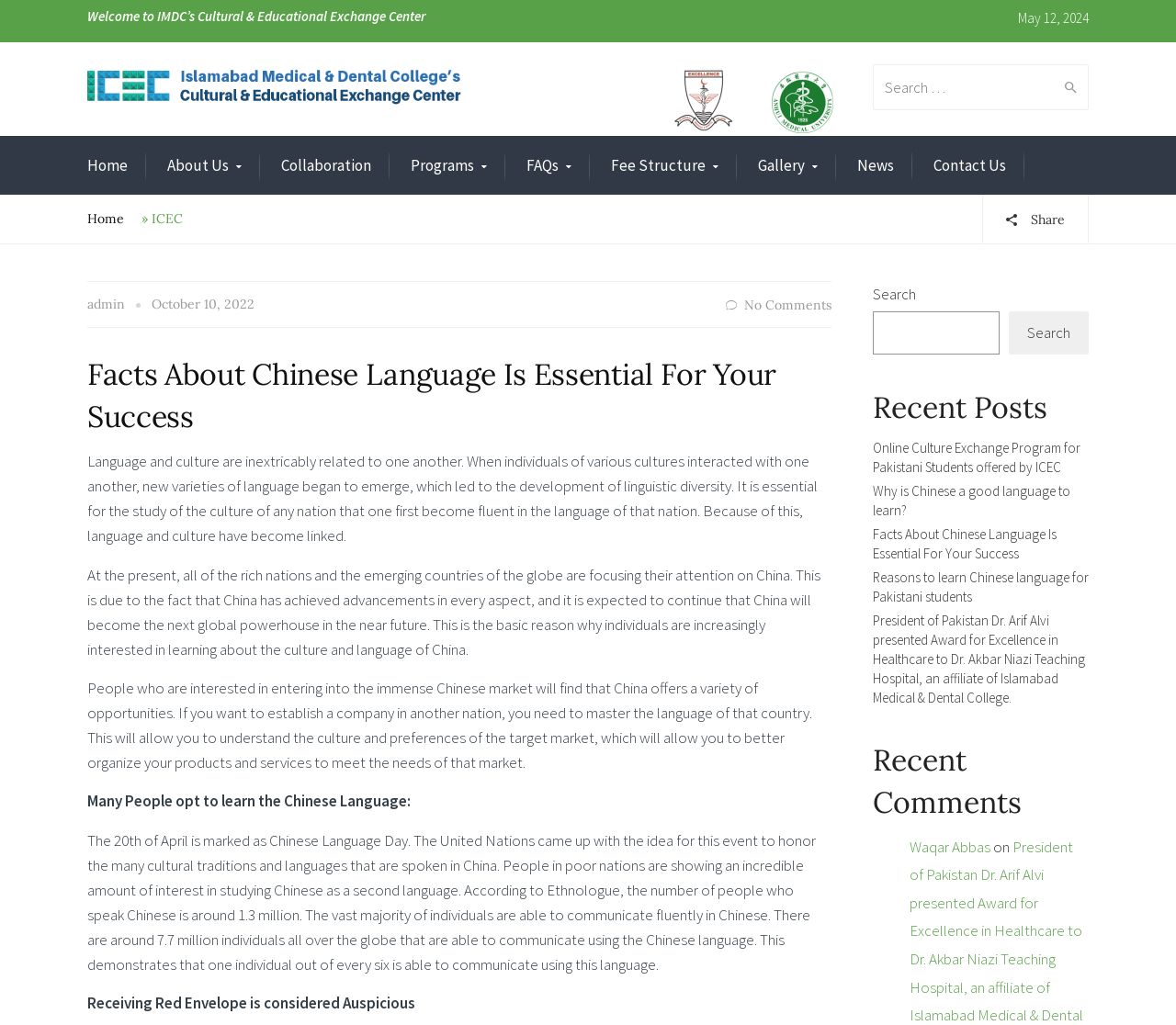Using the information from the screenshot, answer the following question thoroughly:
What is the title of the first recent post?

I looked at the links under the 'Recent Posts' heading and found the first link is titled 'Online Culture Exchange Program for Pakistani Students offered by ICEC', which is the title of the first recent post.